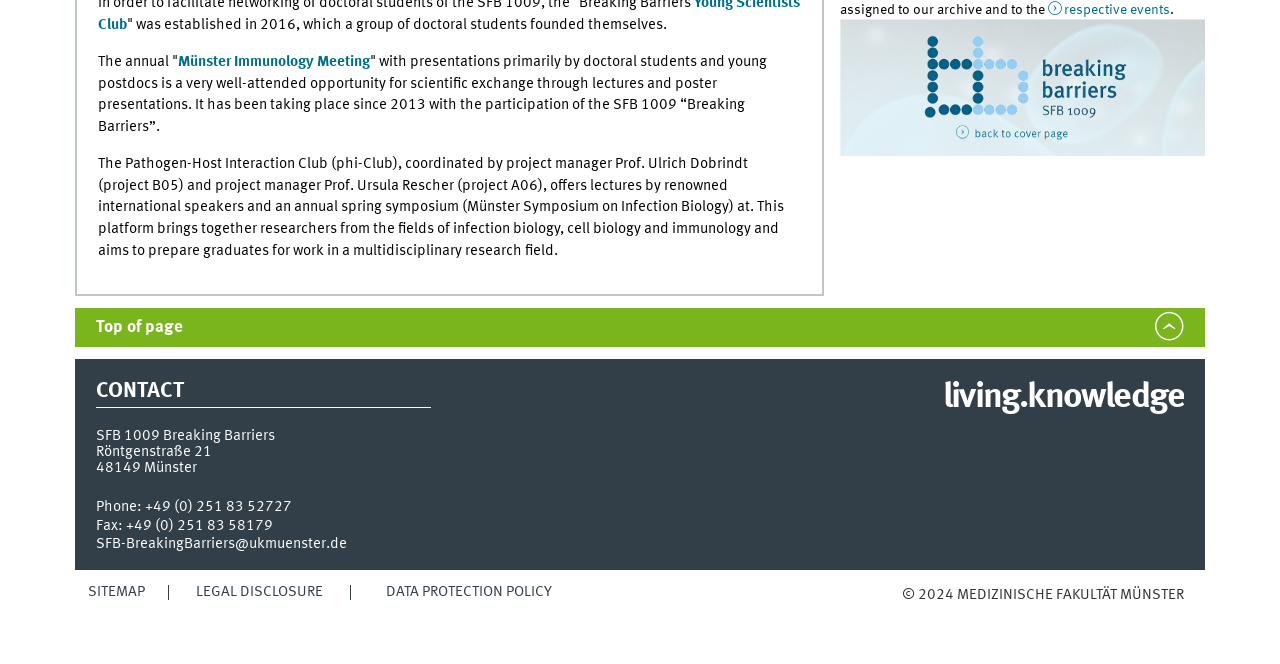Locate the UI element described by respective events and provide its bounding box coordinates. Use the format (top-left x, top-left y, bottom-right x, bottom-right y) with all values as floating point numbers between 0 and 1.

[0.819, 0.005, 0.914, 0.026]